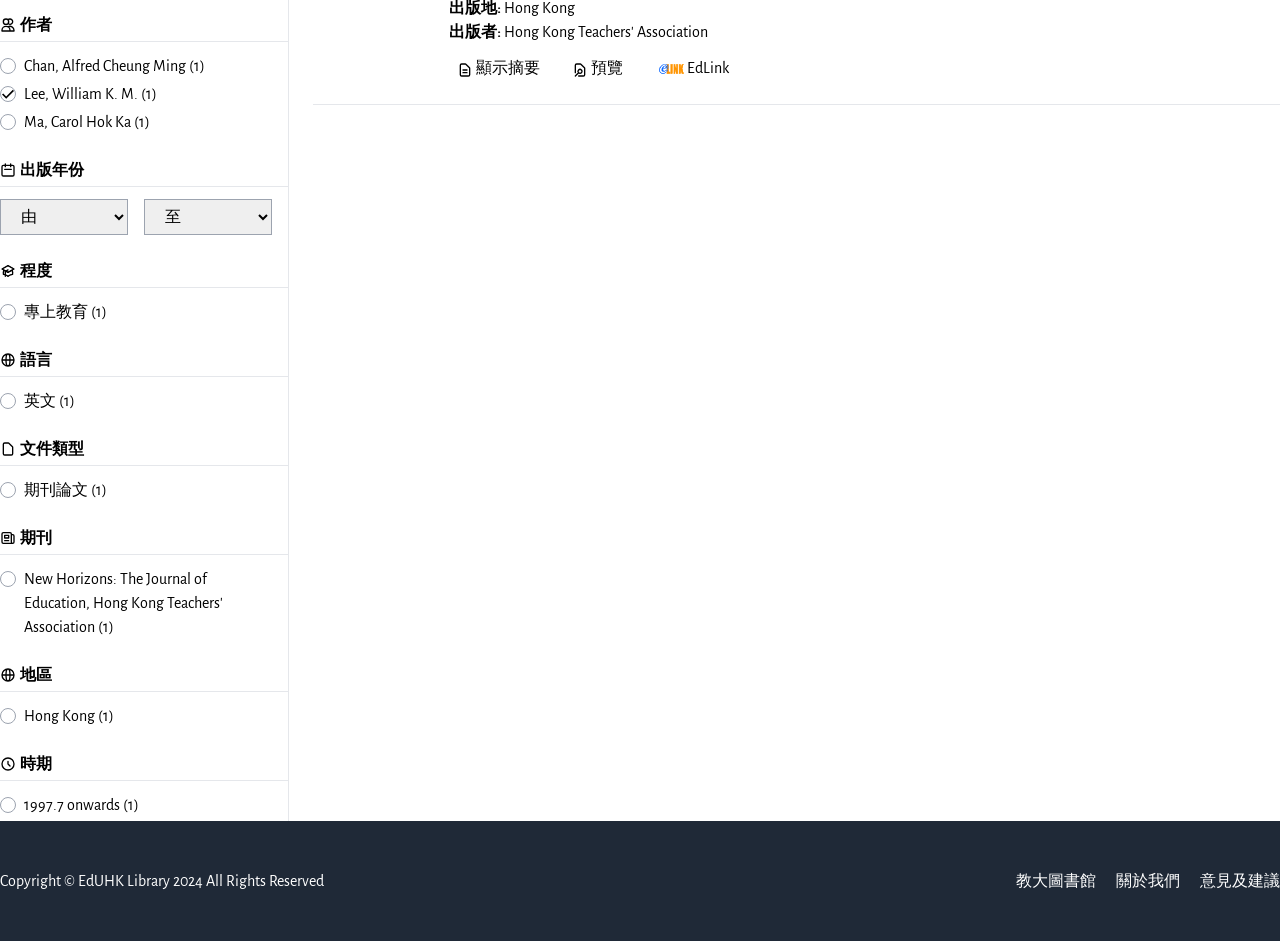Bounding box coordinates are given in the format (top-left x, top-left y, bottom-right x, bottom-right y). All values should be floating point numbers between 0 and 1. Provide the bounding box coordinate for the UI element described as: Accept all cookies

None